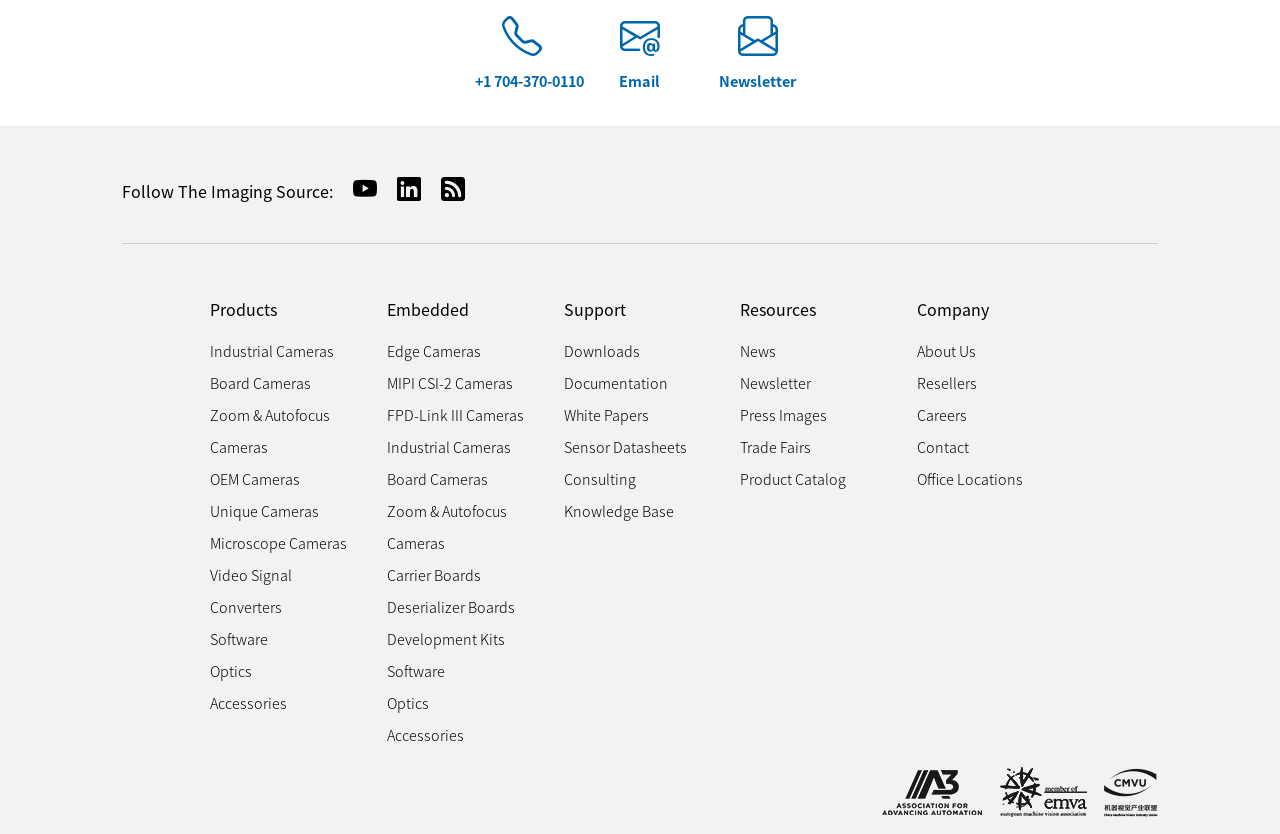What is the phone number to contact?
Please respond to the question with a detailed and well-explained answer.

The phone number to contact can be found in the top section of the webpage, where it is listed as '+1 704-370-0110'.